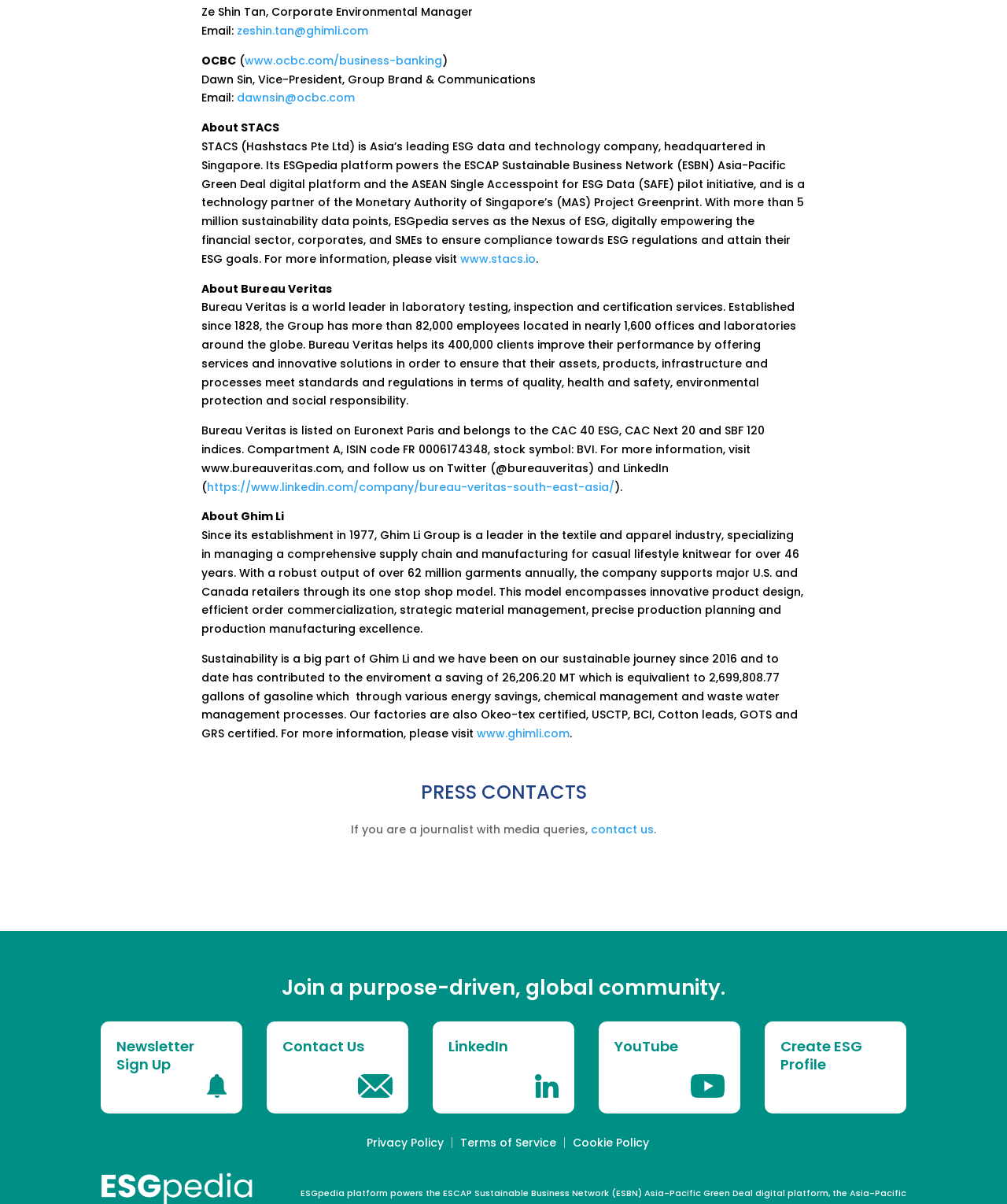Provide the bounding box coordinates for the UI element described in this sentence: "zeshin.tan@ghimli.com". The coordinates should be four float values between 0 and 1, i.e., [left, top, right, bottom].

[0.235, 0.019, 0.366, 0.032]